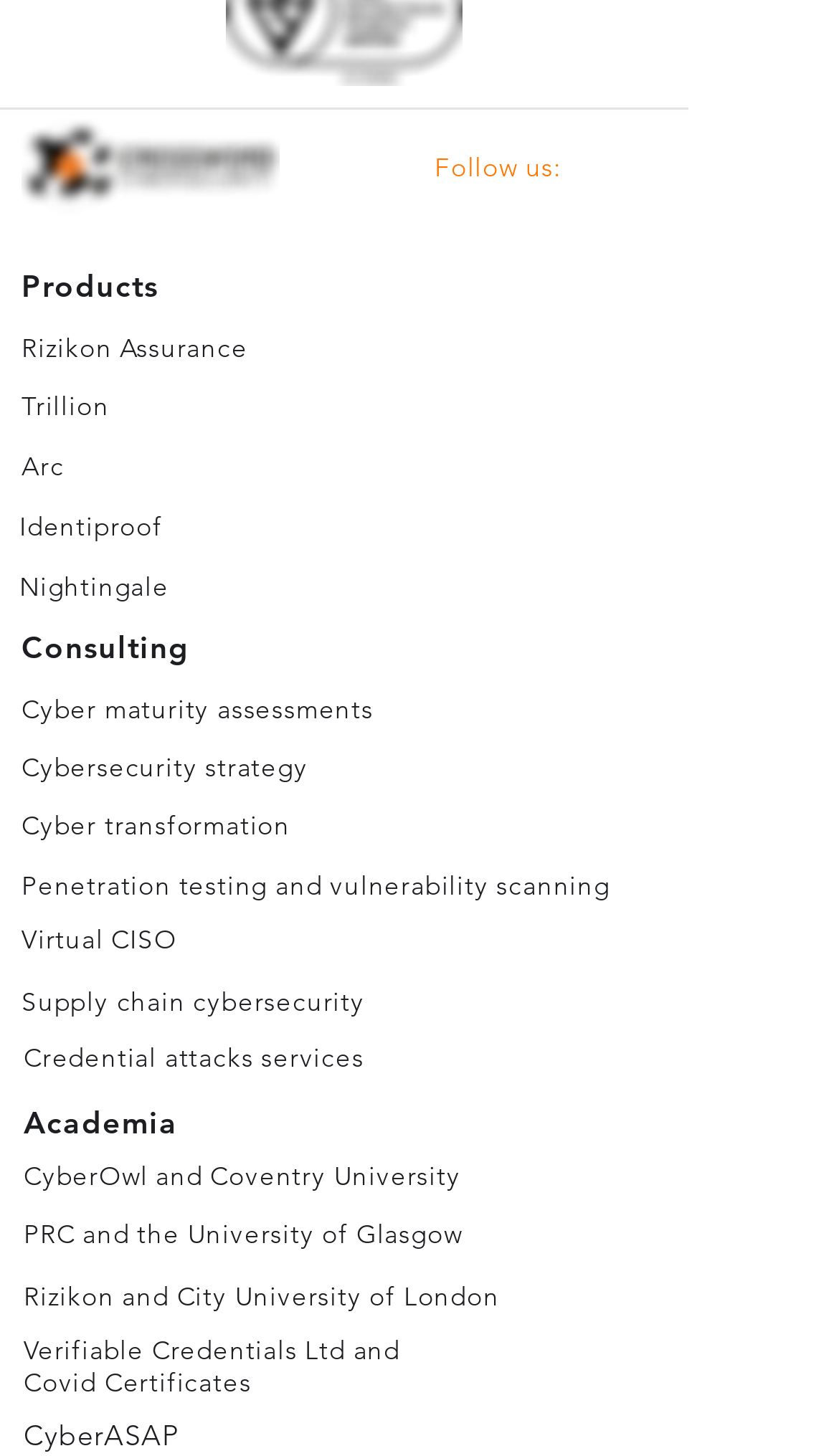Answer the question with a single word or phrase: 
What social media platform is linked?

LinkedIn